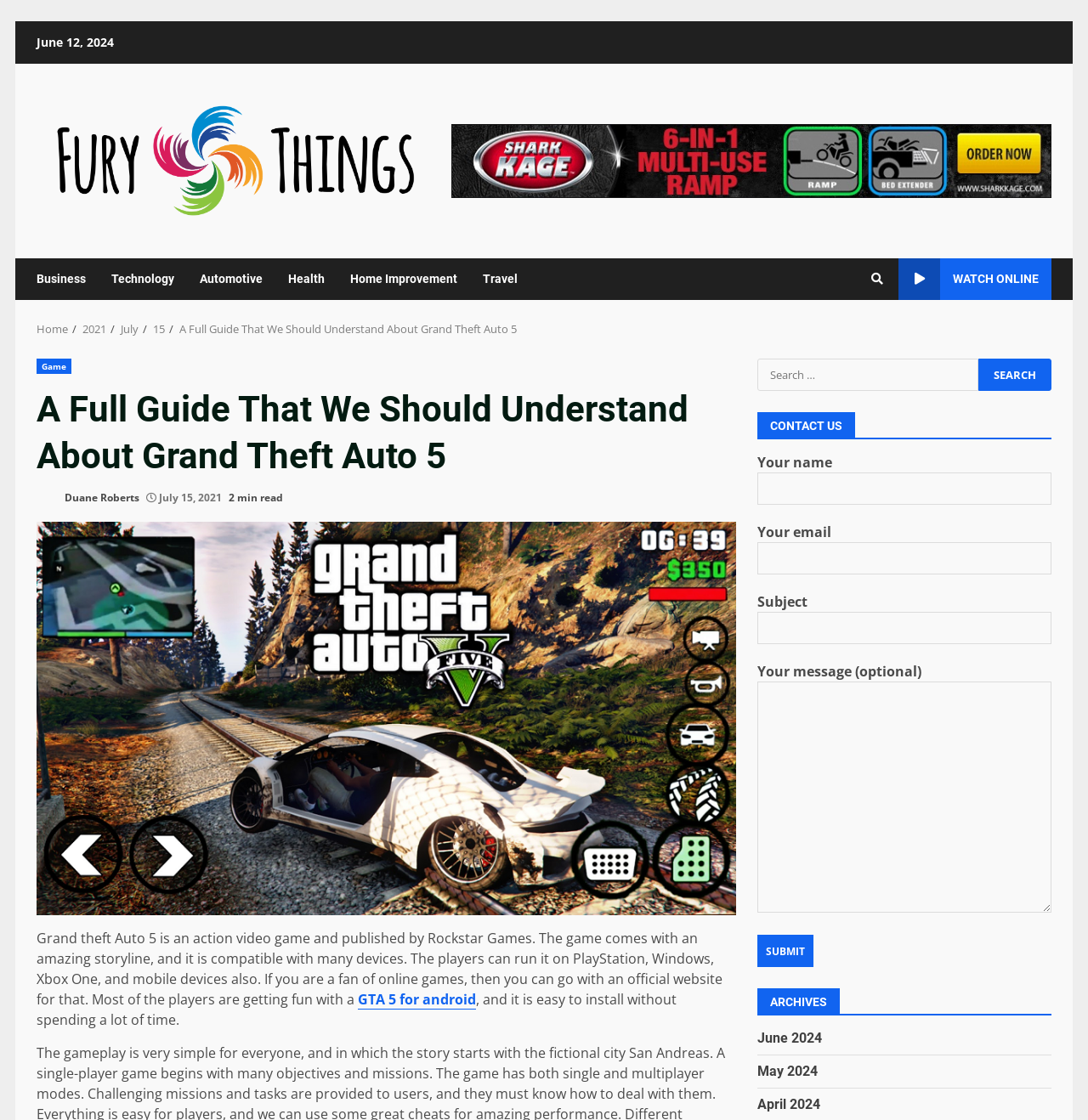Who is the author of this article?
Using the screenshot, give a one-word or short phrase answer.

Duane Roberts